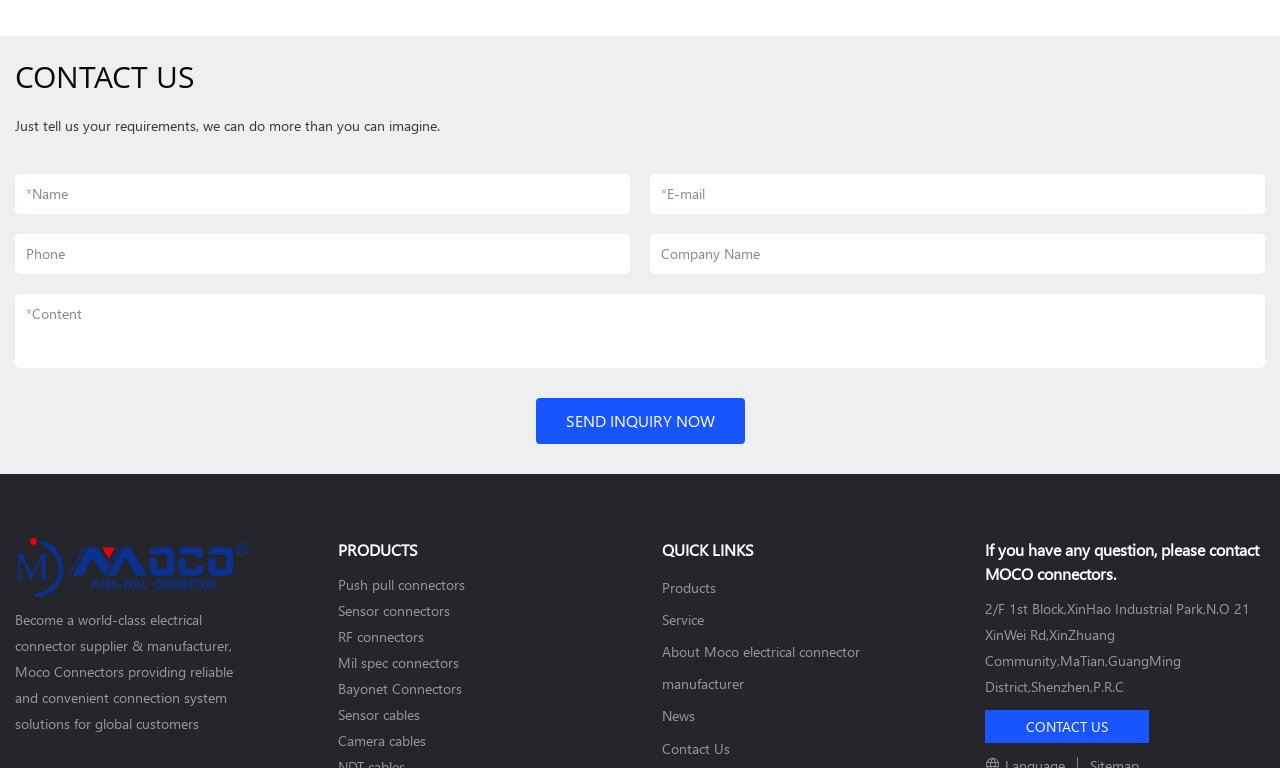What are the quick links provided on the webpage?
Look at the image and provide a short answer using one word or a phrase.

Products, Service, About, News, Contact Us